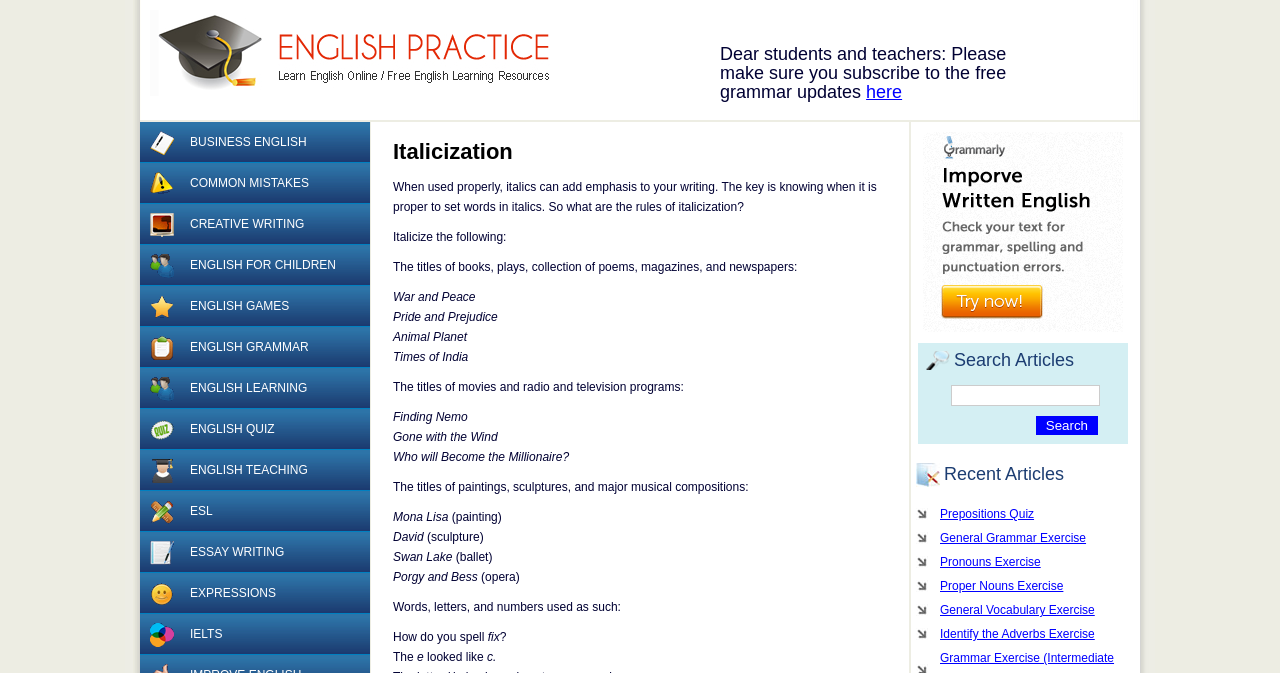Indicate the bounding box coordinates of the element that must be clicked to execute the instruction: "Check the recent article about General Grammar Exercise". The coordinates should be given as four float numbers between 0 and 1, i.e., [left, top, right, bottom].

[0.716, 0.782, 0.883, 0.817]